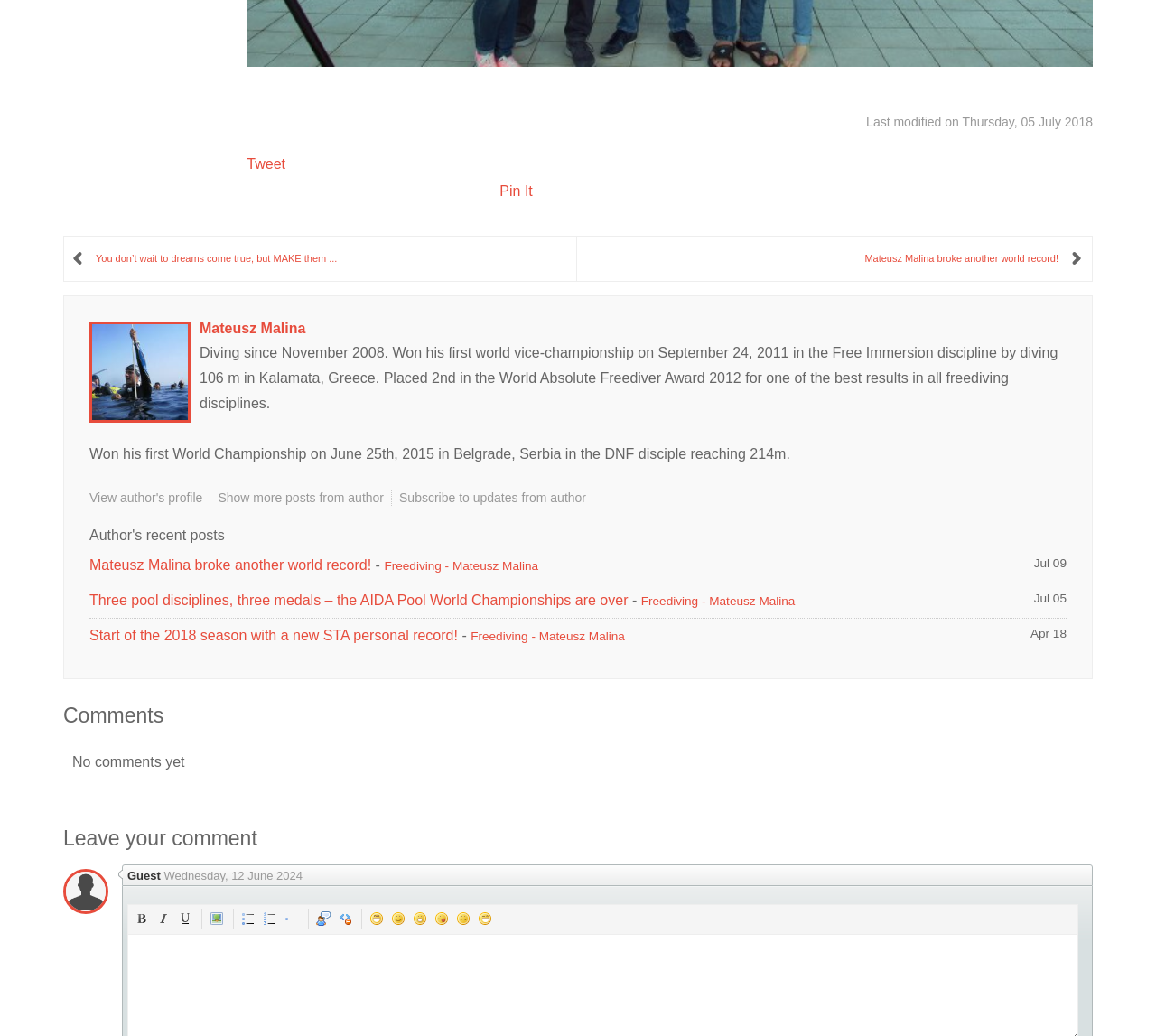Please identify the bounding box coordinates of the element I should click to complete this instruction: 'Tweet'. The coordinates should be given as four float numbers between 0 and 1, like this: [left, top, right, bottom].

[0.214, 0.151, 0.247, 0.165]